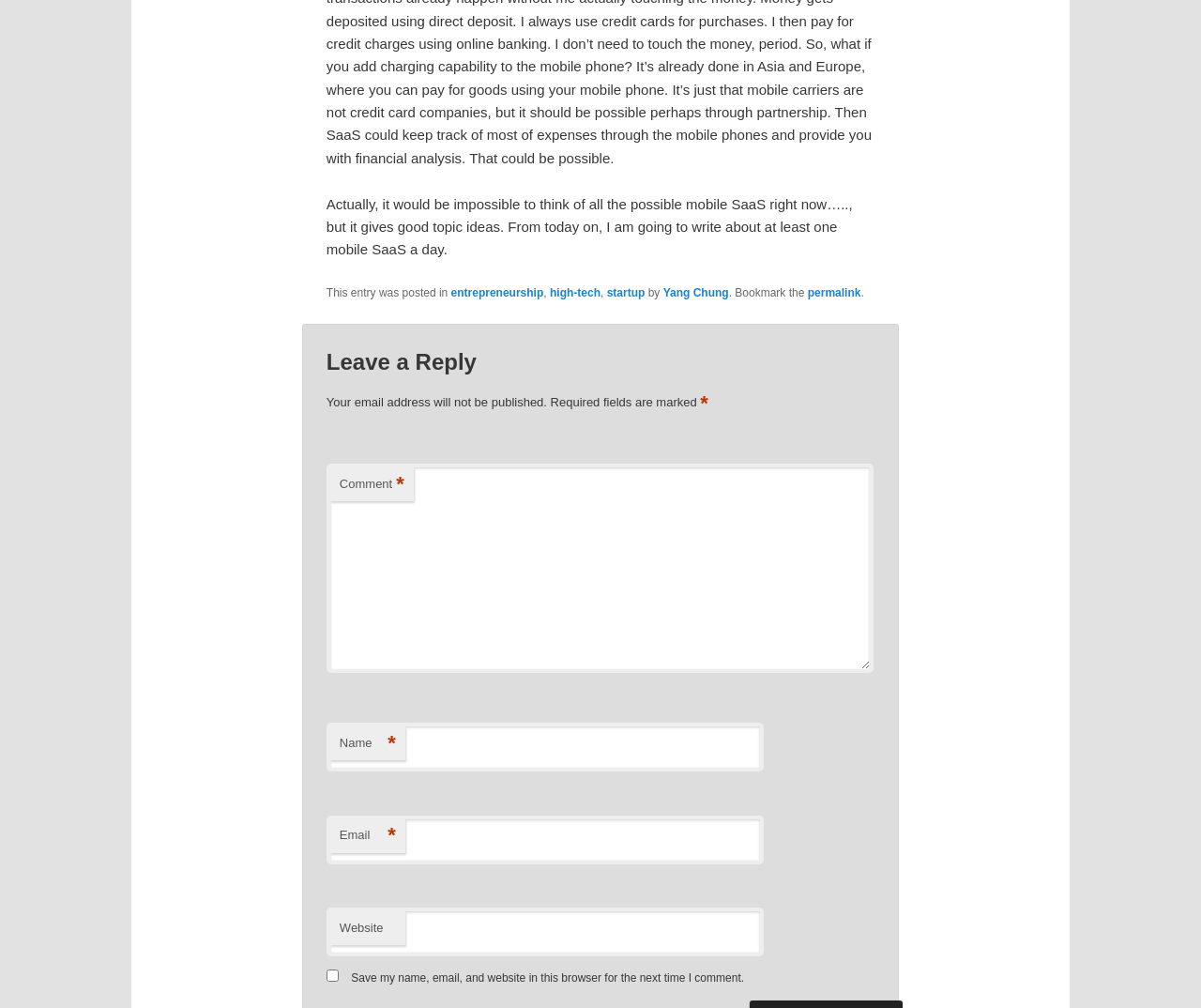Locate and provide the bounding box coordinates for the HTML element that matches this description: "startup".

[0.505, 0.284, 0.537, 0.297]